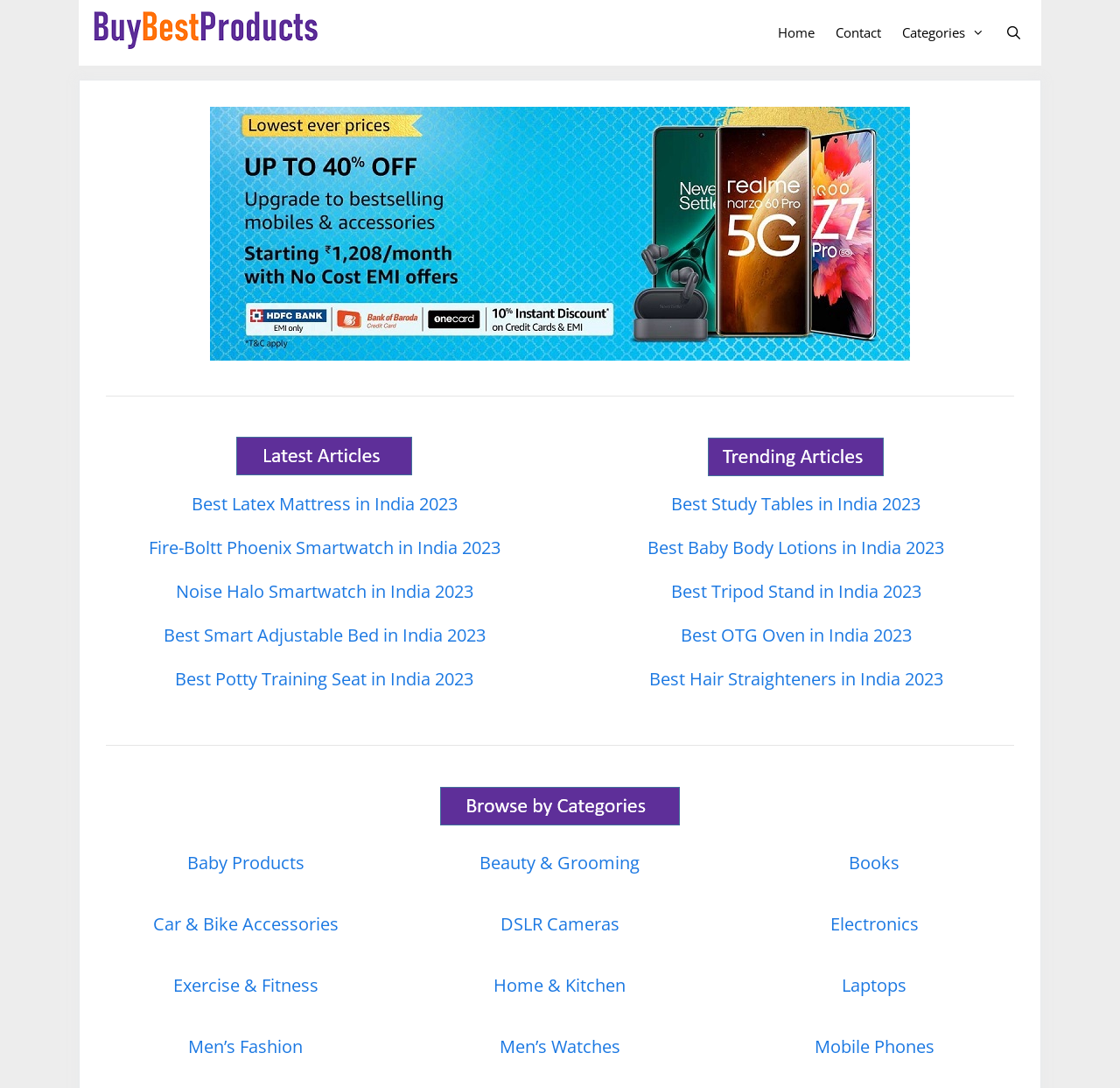Given the webpage screenshot, identify the bounding box of the UI element that matches this description: "BLOG".

None